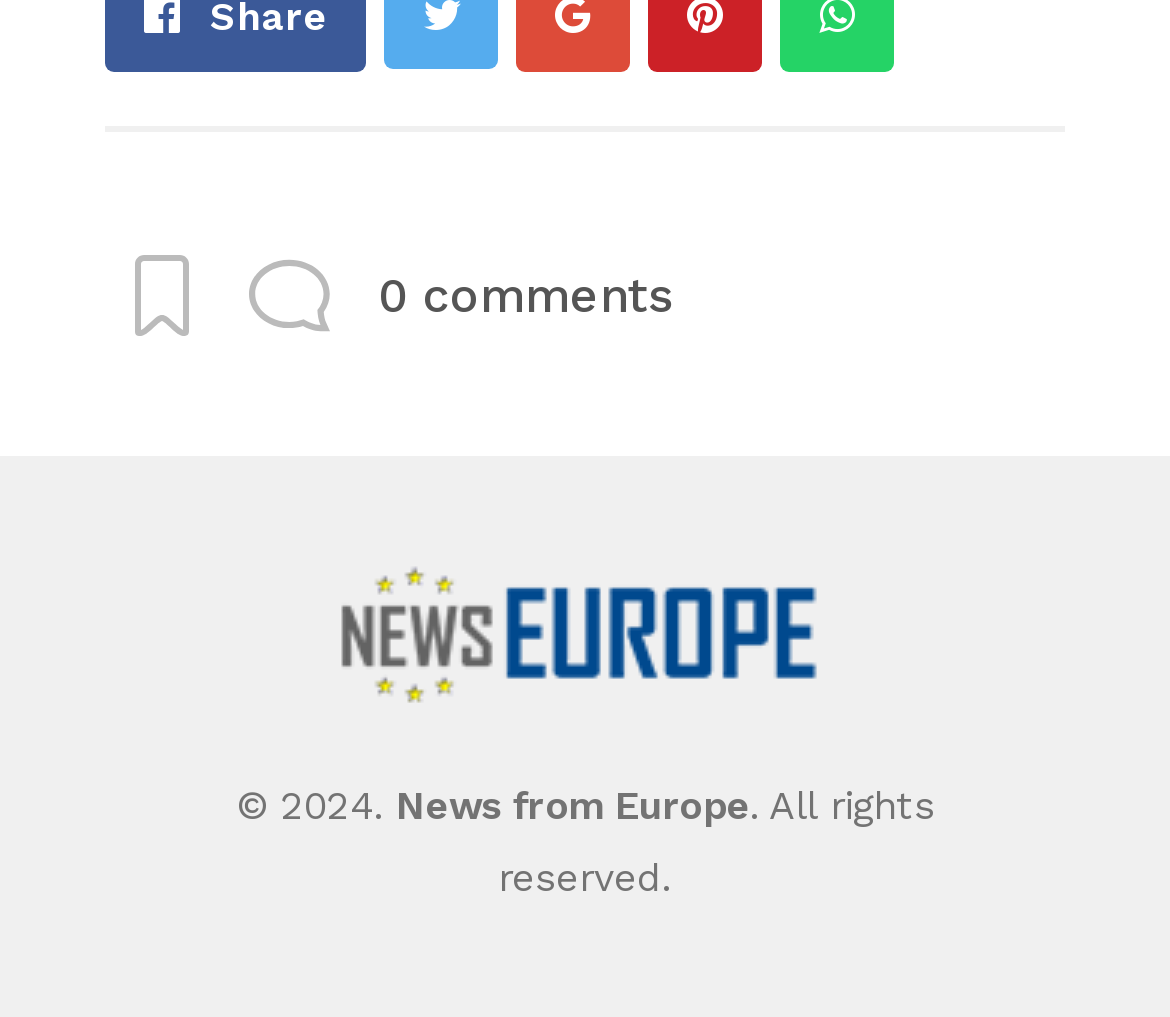How many social media buttons are there?
Using the information from the image, give a concise answer in one word or a short phrase.

3